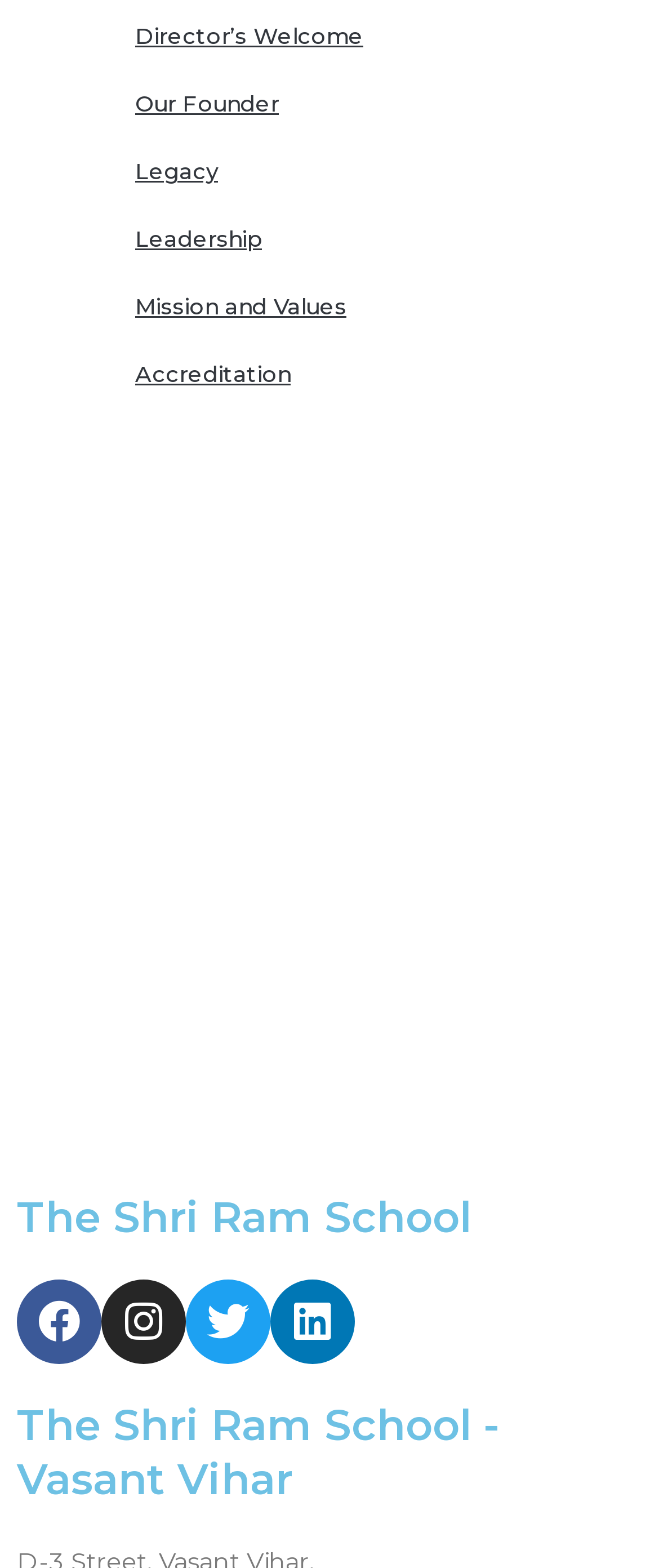What is the name of the school?
Please analyze the image and answer the question with as much detail as possible.

The name of the school can be found in the heading elements of the webpage. The first heading element has the text 'The Shri Ram School', and the second heading element has the text 'The Shri Ram School - Vasant Vihar'. Therefore, the name of the school is 'The Shri Ram School'.